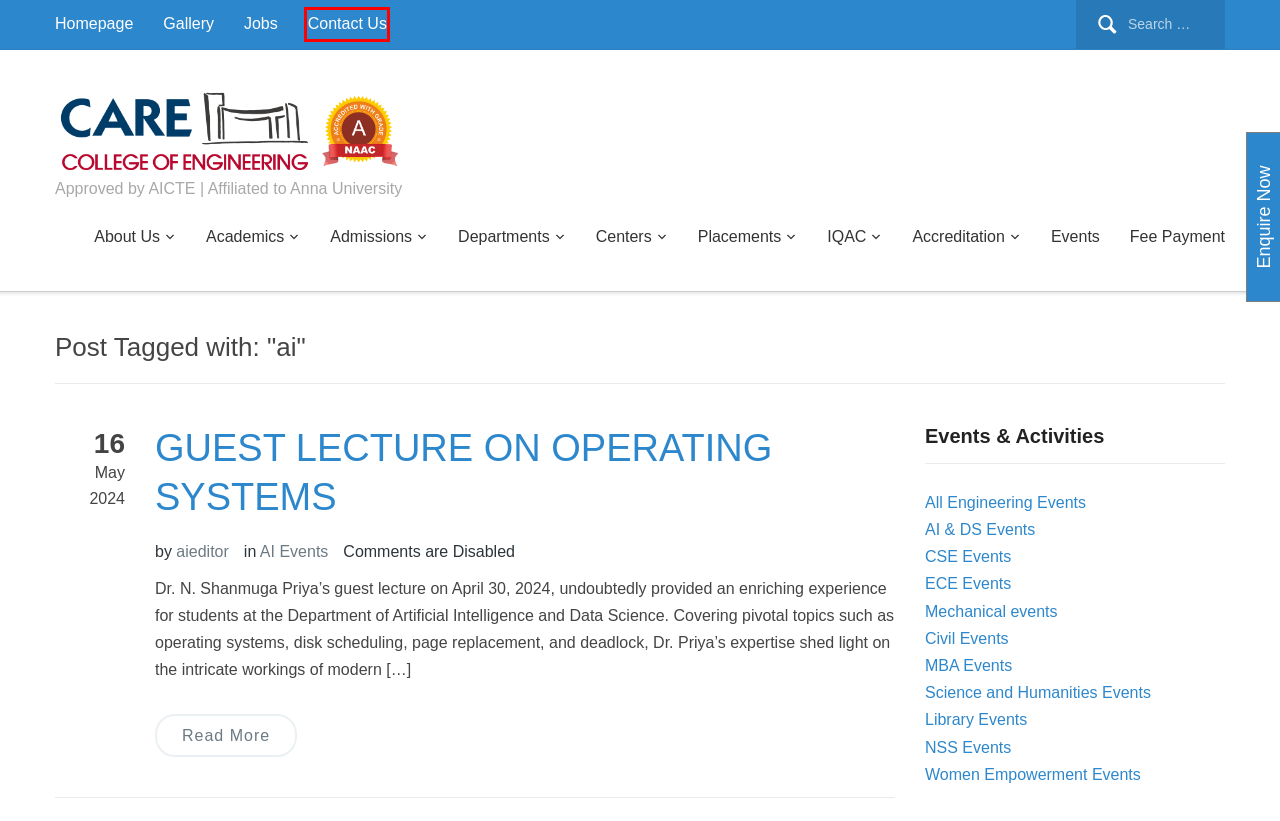You have a screenshot of a webpage with a red rectangle bounding box around an element. Identify the best matching webpage description for the new page that appears after clicking the element in the bounding box. The descriptions are:
A. Science and Humanities Events Archives - CARE College of Engineering
B. Academics - CARE College of Engineering
C. Placements - CARE College of Engineering
D. State Bank Collect
E. aieditor, Author at CARE College of Engineering
F. Centers - CARE College of Engineering
G. GUEST LECTURE ON OPERATING SYSTEMS - CARE College of Engineering
H. Contact Us - CARE College of Engineering

H